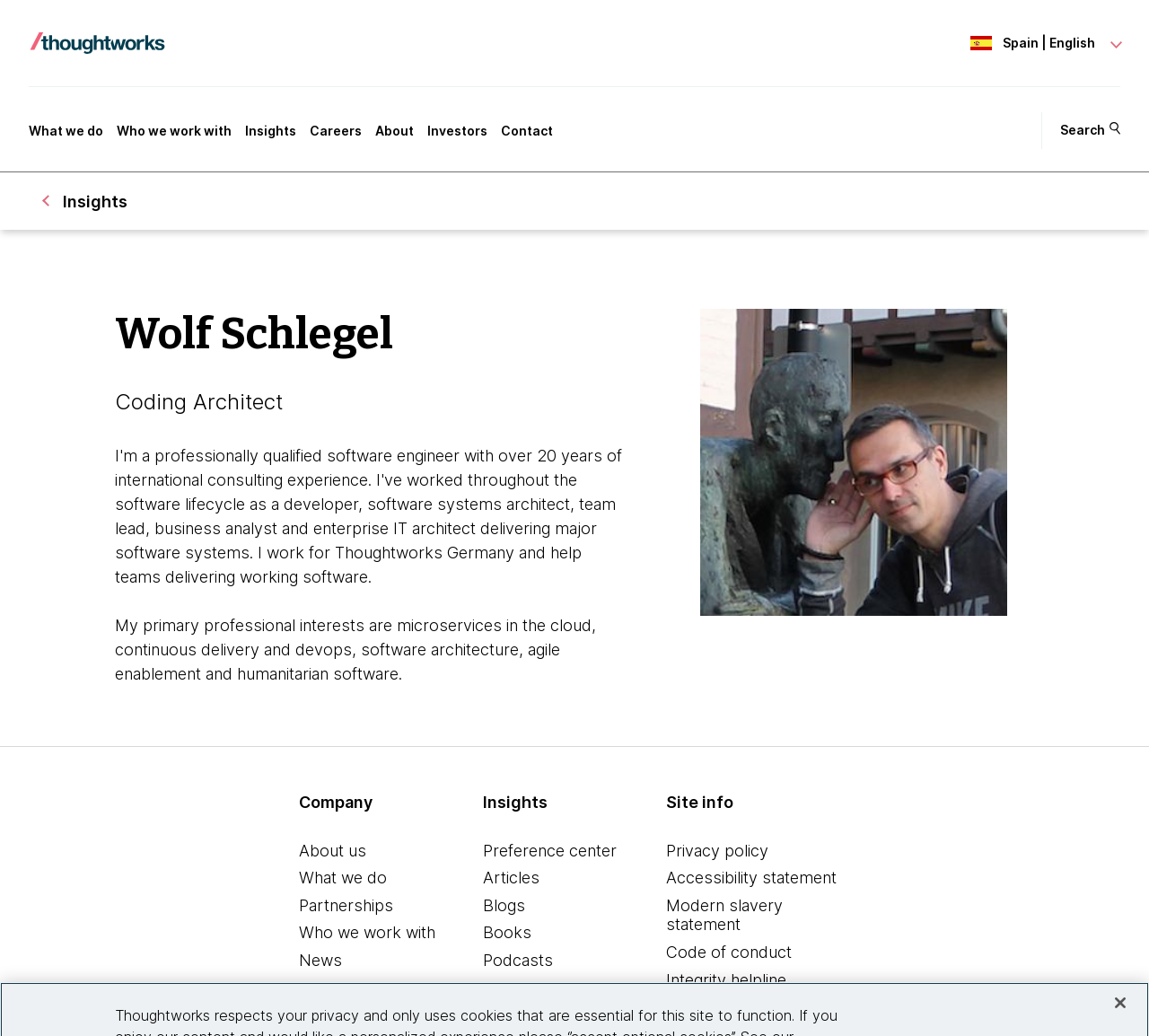Determine the bounding box coordinates for the region that must be clicked to execute the following instruction: "View Wolf Schlegel's insights".

[0.035, 0.182, 0.111, 0.206]